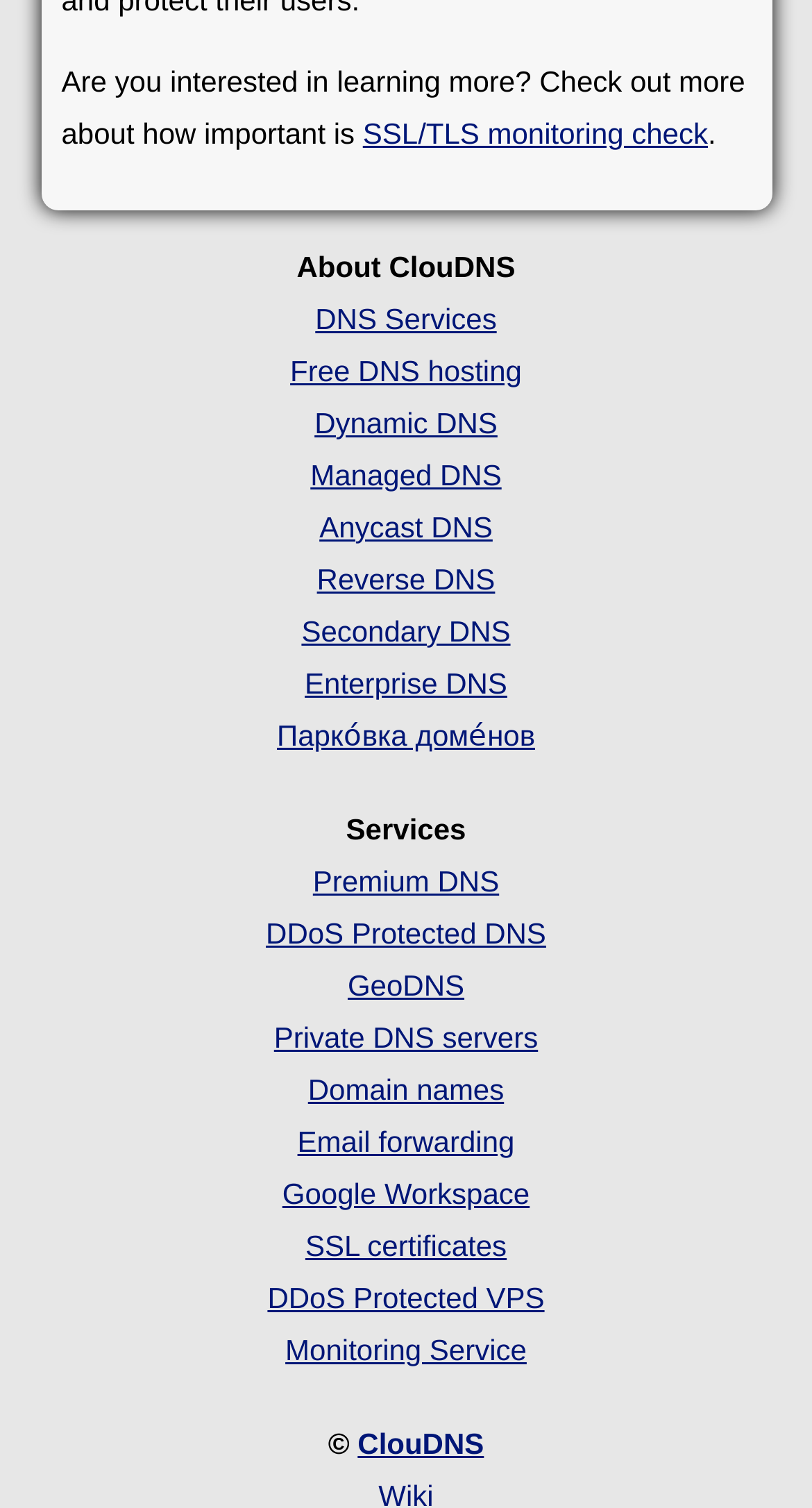What is the first sentence on the webpage?
Look at the image and respond with a one-word or short phrase answer.

Are you interested in learning more?